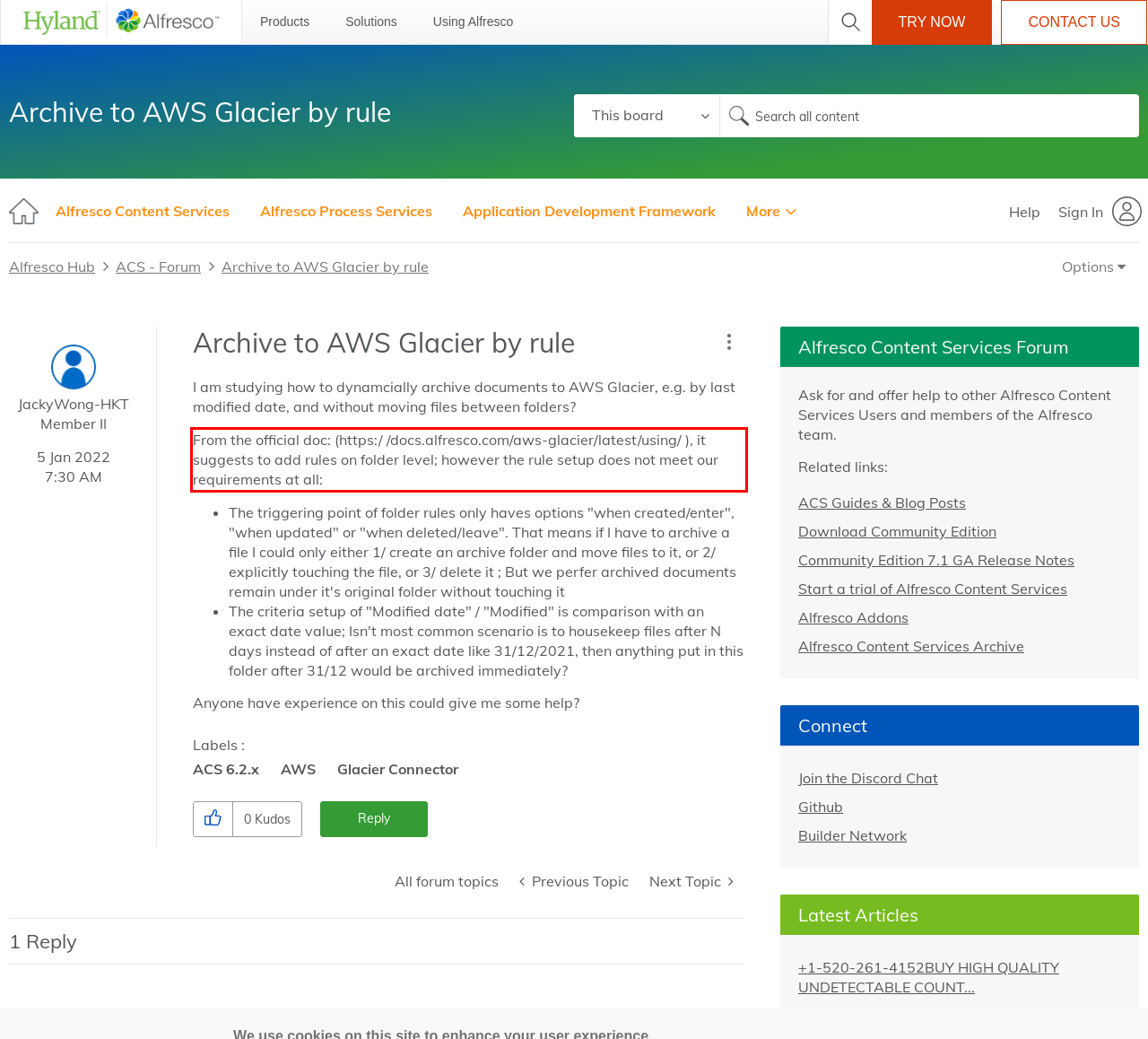In the given screenshot, locate the red bounding box and extract the text content from within it.

From the official doc: (https:/ /docs.alfresco.com/aws-glacier/latest/using/ ), it suggests to add rules on folder level; however the rule setup does not meet our requirements at all: